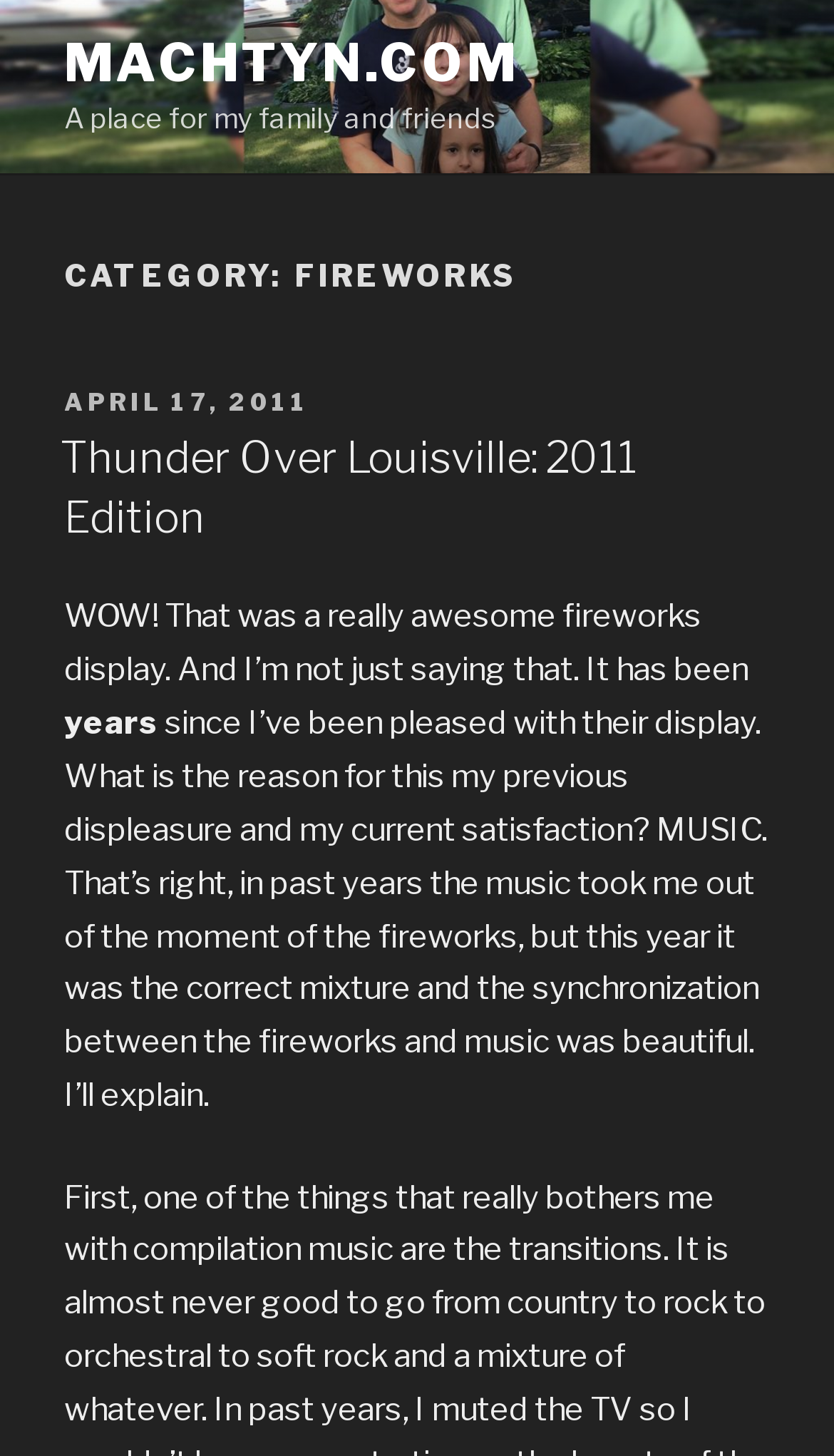Analyze the image and deliver a detailed answer to the question: What is the author's opinion about the fireworks display?

I found the answer by reading the text 'WOW! That was a really awesome fireworks display.' which is a child element of the header 'CATEGORY: FIREWORKS'.